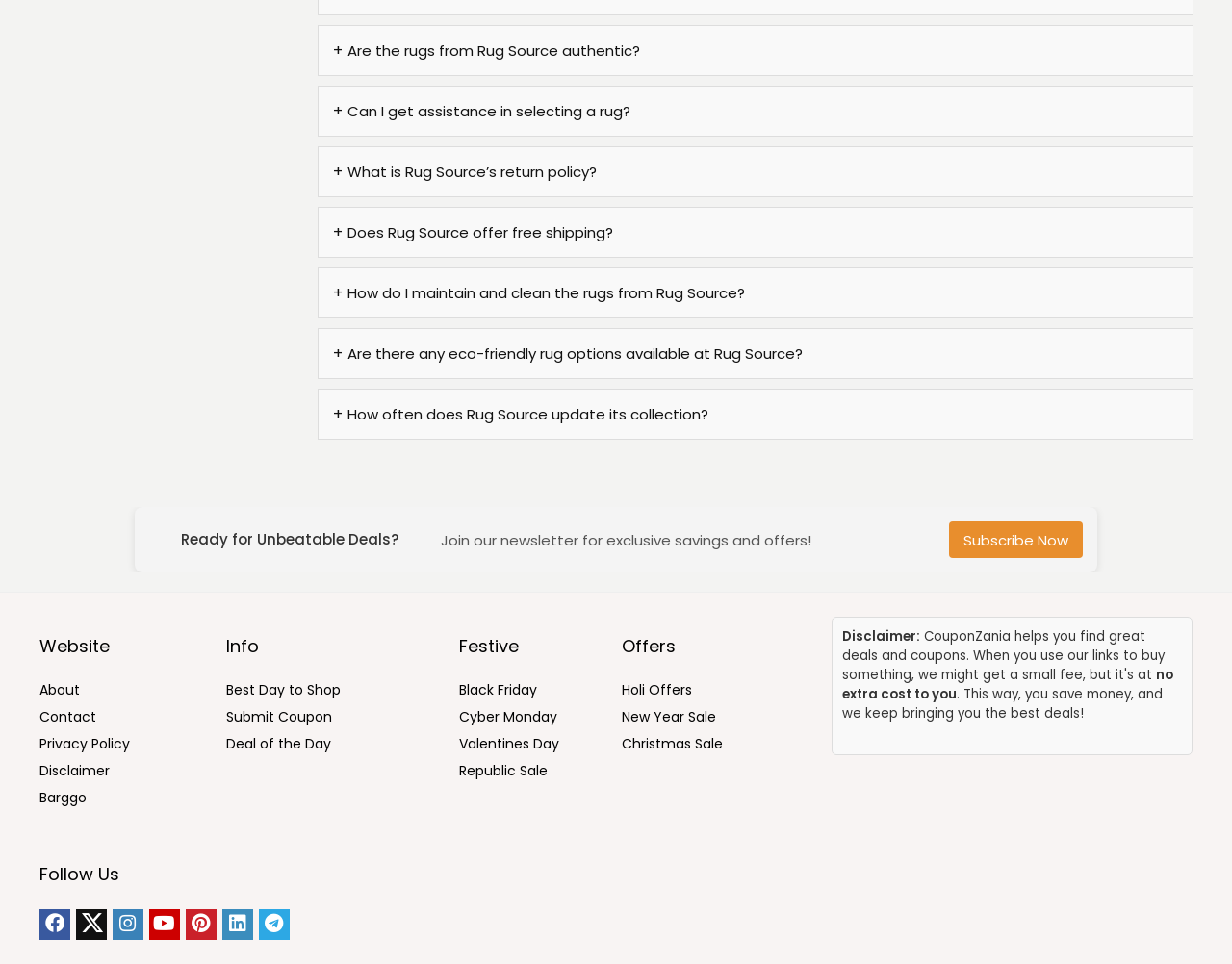Please determine the bounding box coordinates for the element that should be clicked to follow these instructions: "Follow on Facebook".

[0.061, 0.943, 0.086, 0.975]